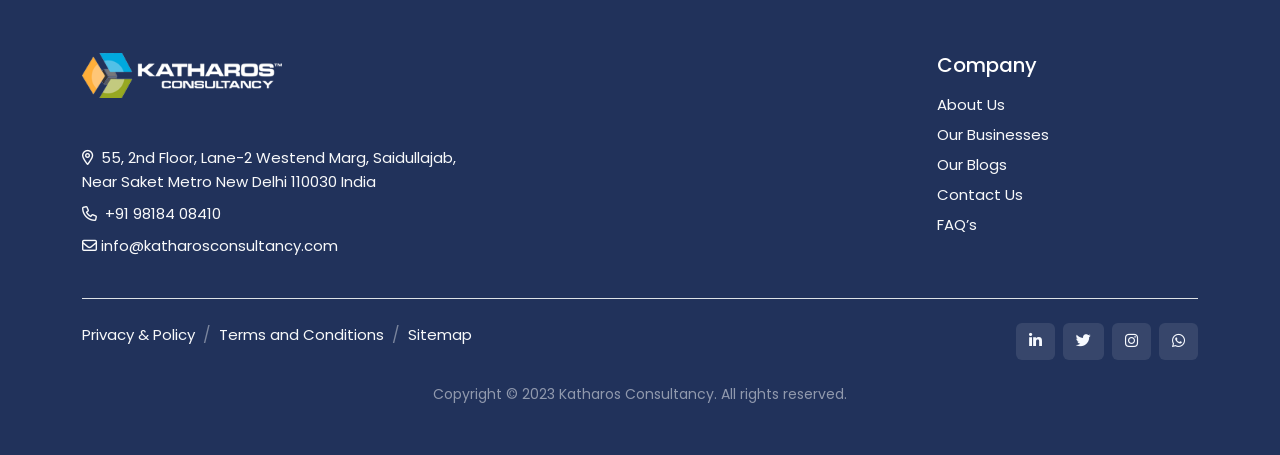Identify the bounding box coordinates of the area that should be clicked in order to complete the given instruction: "Contact Us". The bounding box coordinates should be four float numbers between 0 and 1, i.e., [left, top, right, bottom].

[0.732, 0.405, 0.799, 0.451]